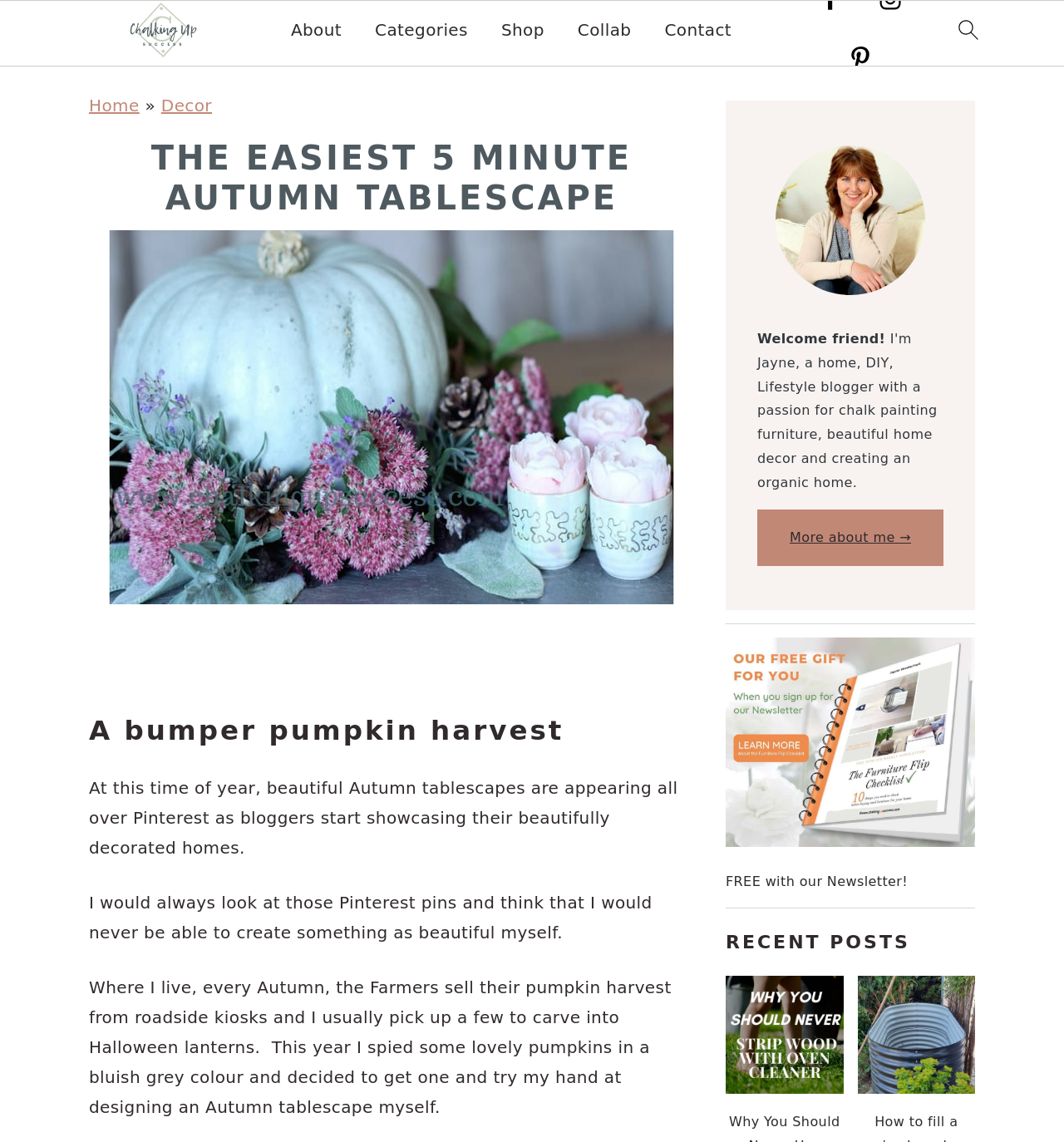Please provide the bounding box coordinates for the element that needs to be clicked to perform the instruction: "get the free Furniture Flip Checklist e-Book". The coordinates must consist of four float numbers between 0 and 1, formatted as [left, top, right, bottom].

[0.682, 0.738, 0.916, 0.752]